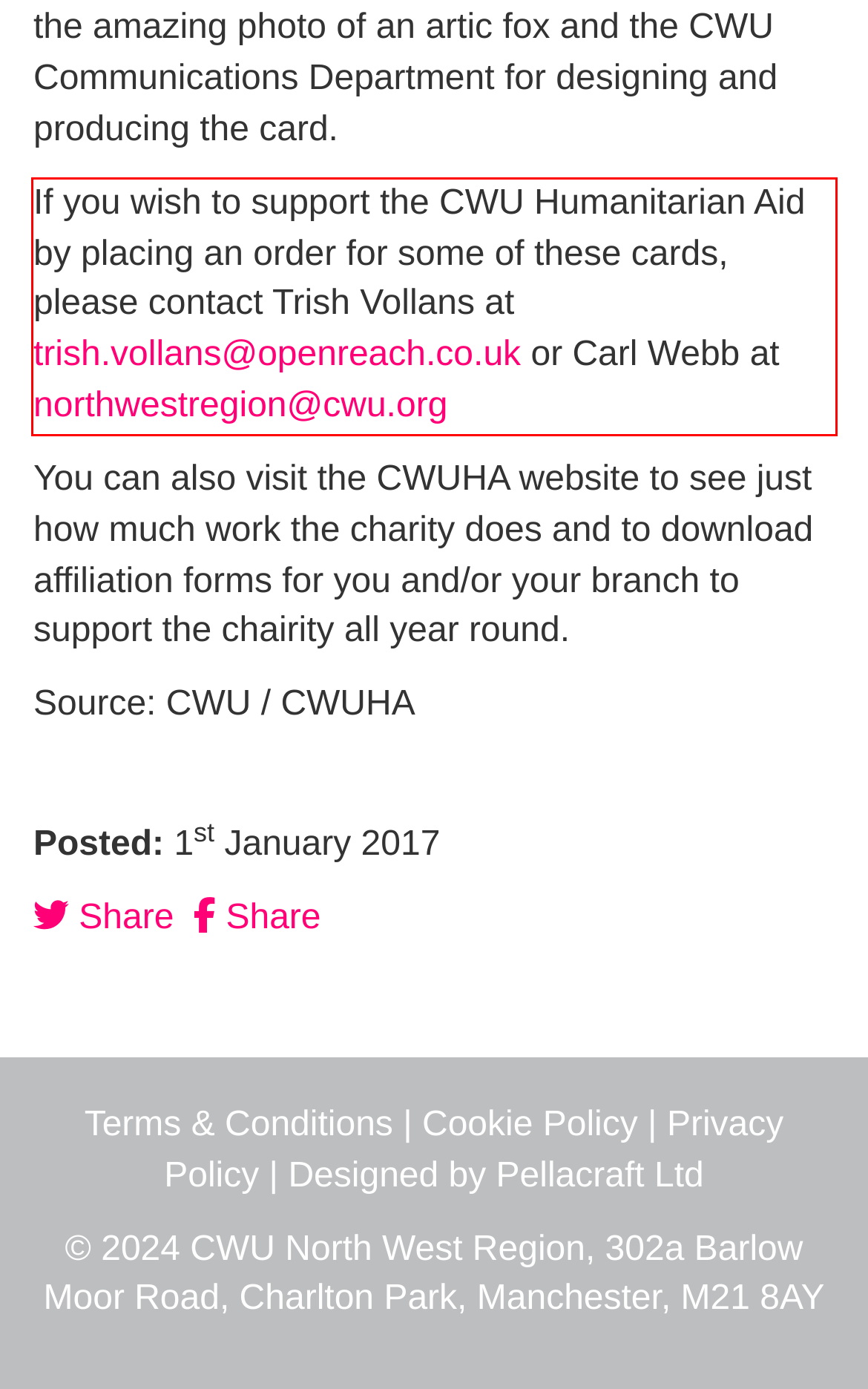The screenshot you have been given contains a UI element surrounded by a red rectangle. Use OCR to read and extract the text inside this red rectangle.

If you wish to support the CWU Humanitarian Aid by placing an order for some of these cards, please contact Trish Vollans at trish.vollans@openreach.co.uk or Carl Webb at northwestregion@cwu.org